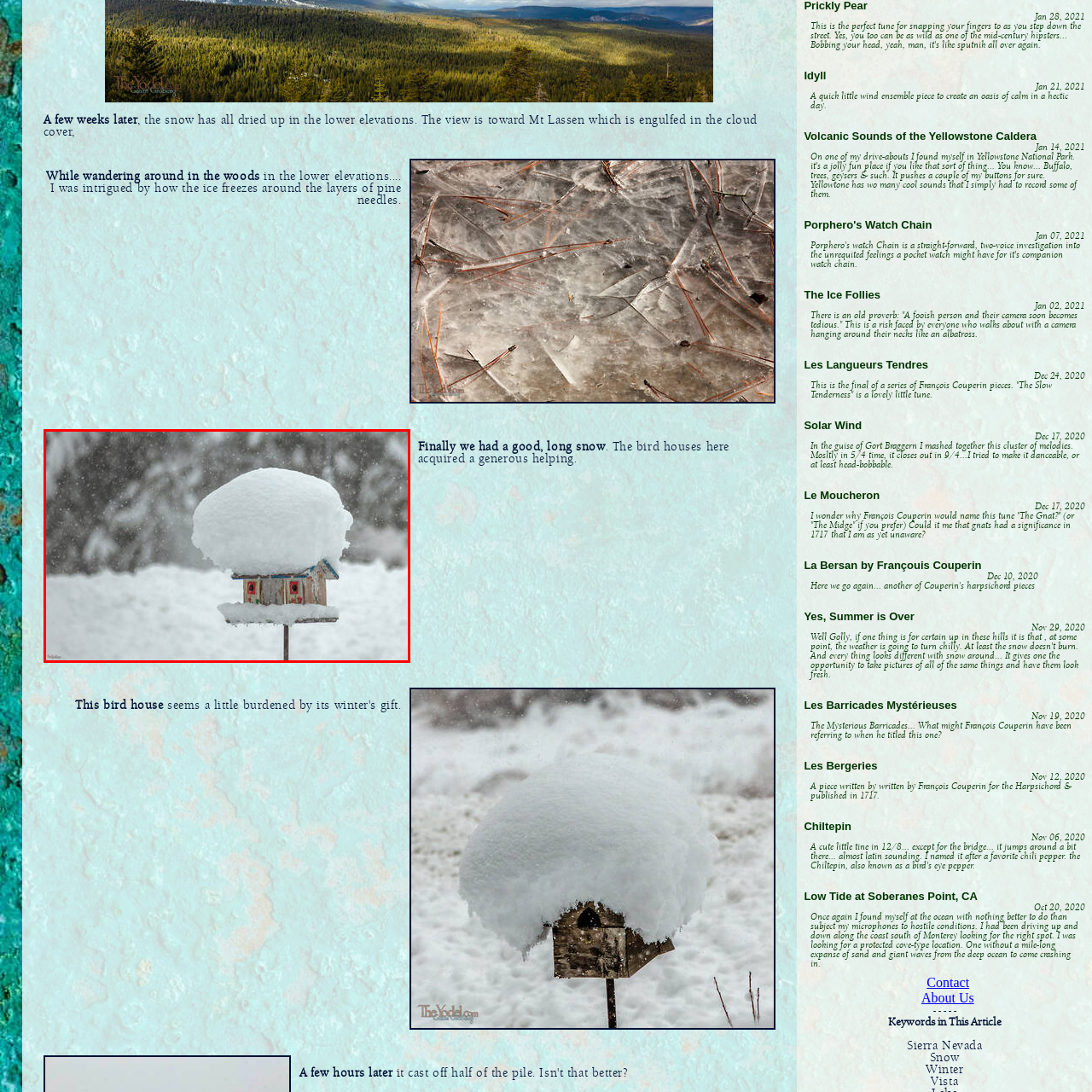What color is the birdhouse?
Focus on the red-bounded area of the image and reply with one word or a short phrase.

Vibrant colors